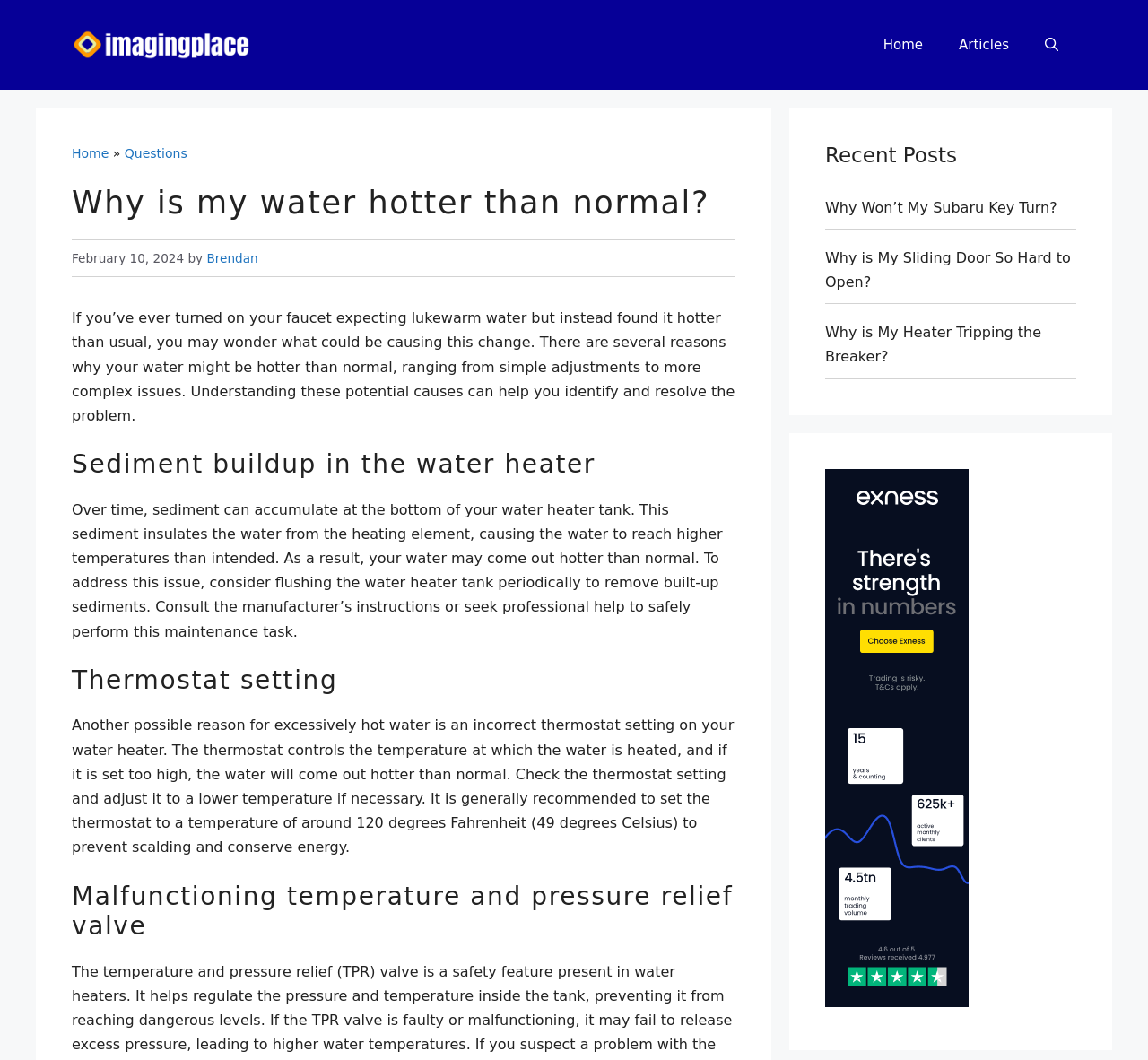Can you find the bounding box coordinates for the element to click on to achieve the instruction: "Open the search"?

[0.895, 0.017, 0.938, 0.068]